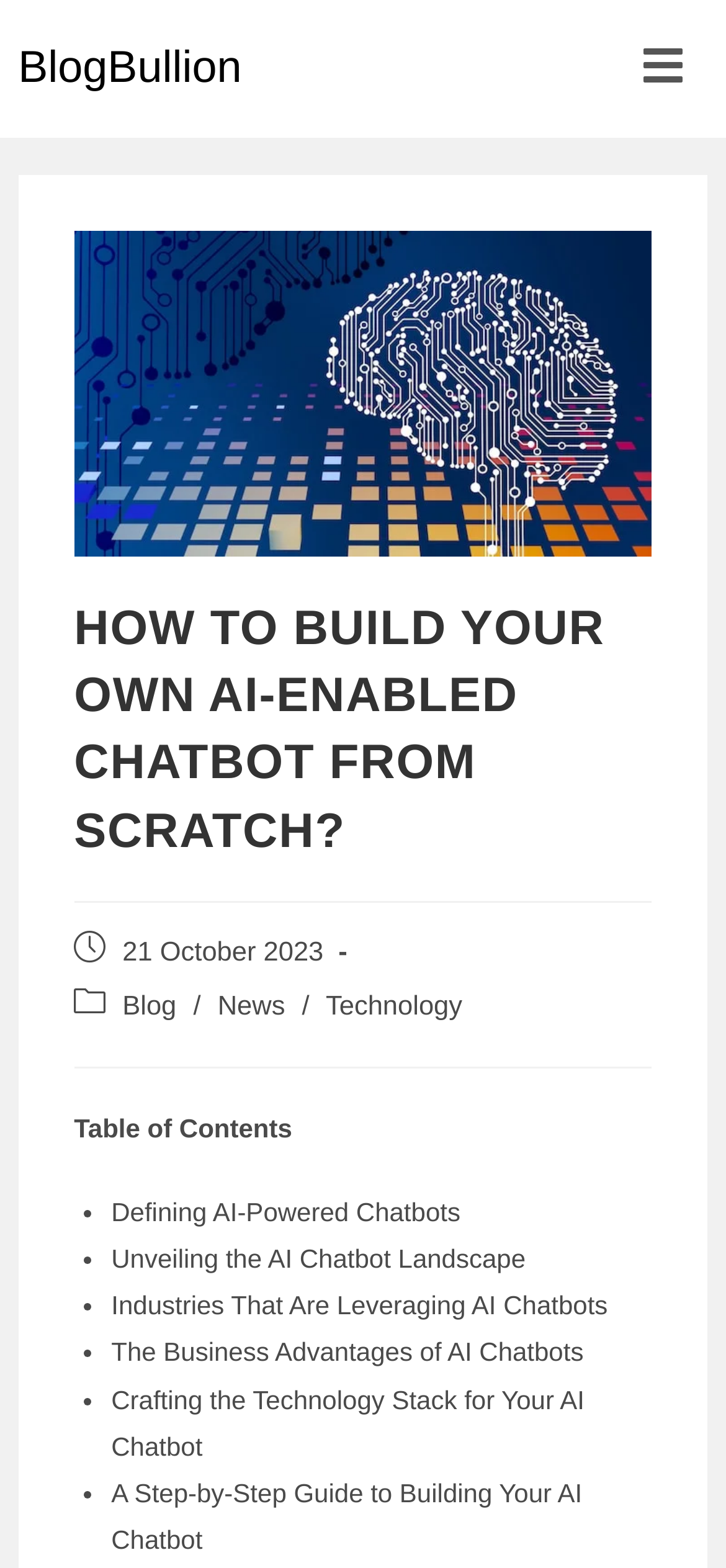What is the name of the website?
We need a detailed and exhaustive answer to the question. Please elaborate.

I found the name of the website by looking at the link 'BlogBullion' which is located at the top of the webpage.